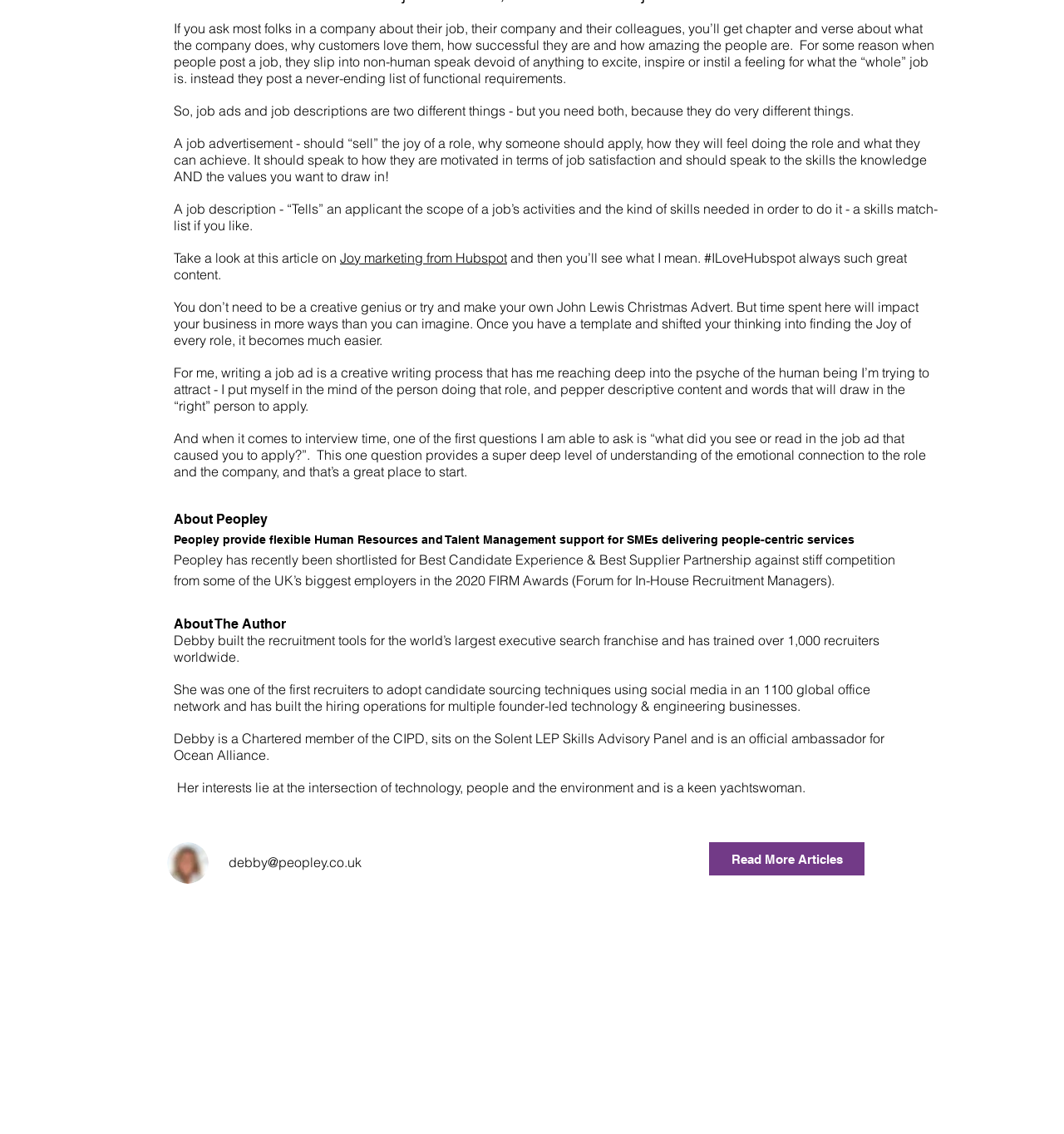What is the name of the company providing flexible Human Resources and Talent Management support?
Could you give a comprehensive explanation in response to this question?

According to the webpage, Peopley provides flexible Human Resources and Talent Management support for SMEs delivering people-centric services.